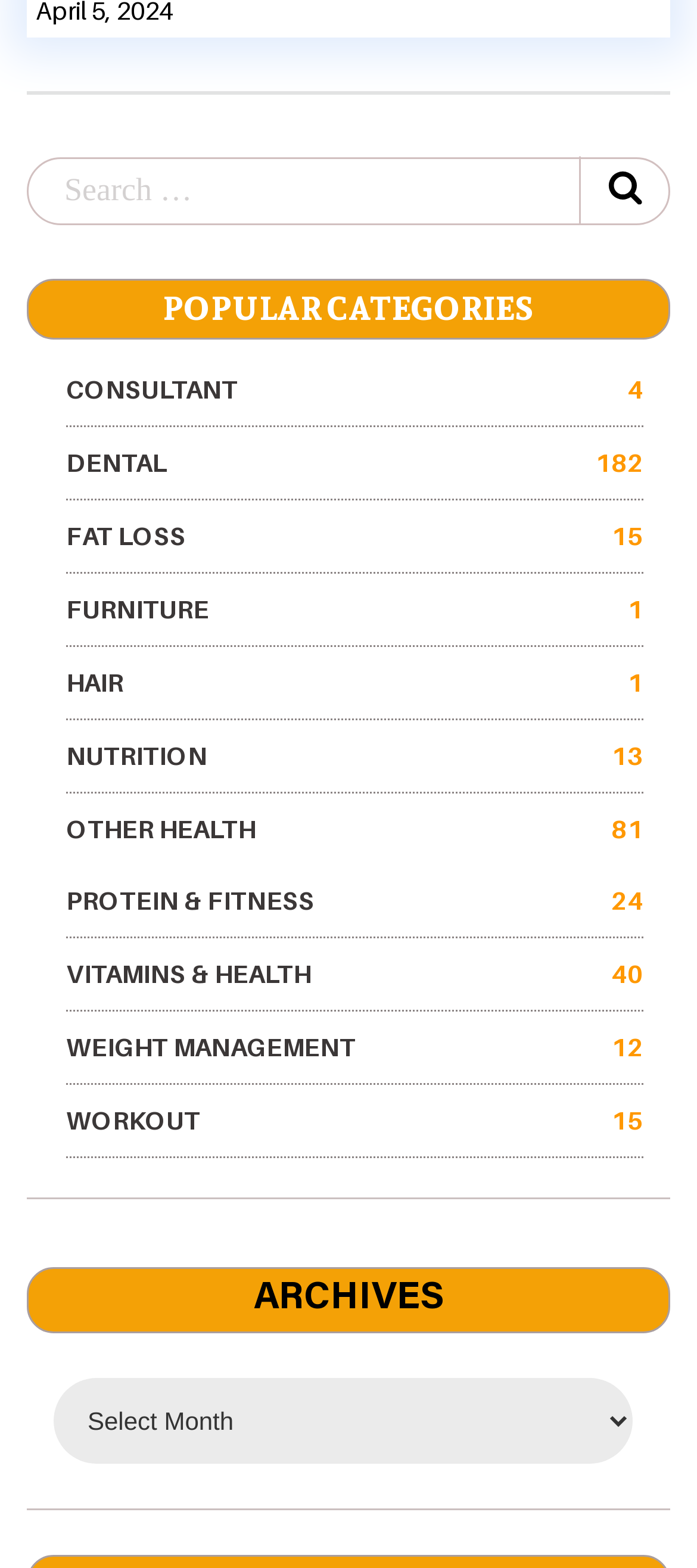How many categories are listed?
Refer to the image and give a detailed answer to the query.

I counted the number of links under the 'POPULAR CATEGORIES' heading, and there are 9 categories listed.